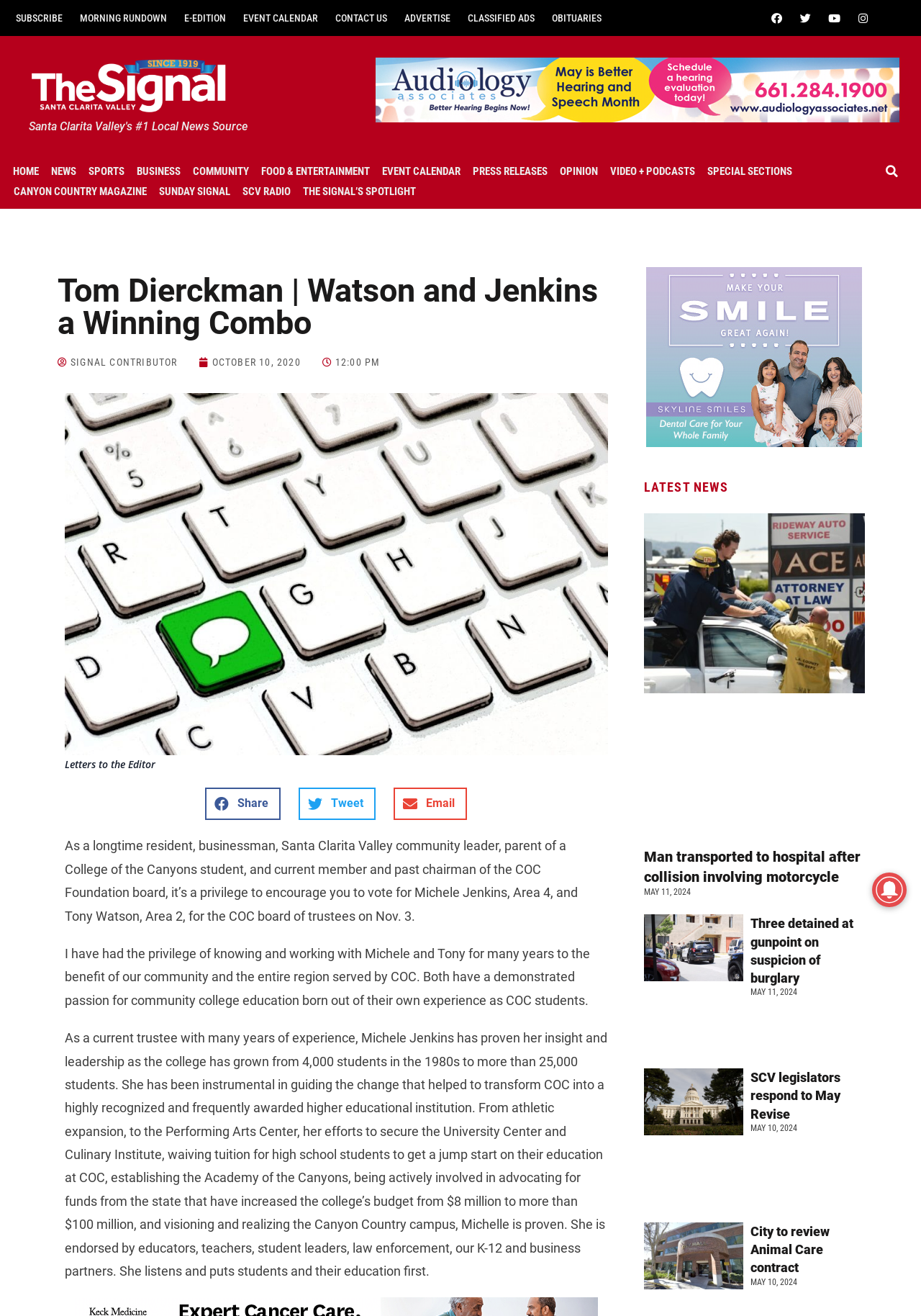Answer the question with a brief word or phrase:
What is the category of the first article?

NEWS